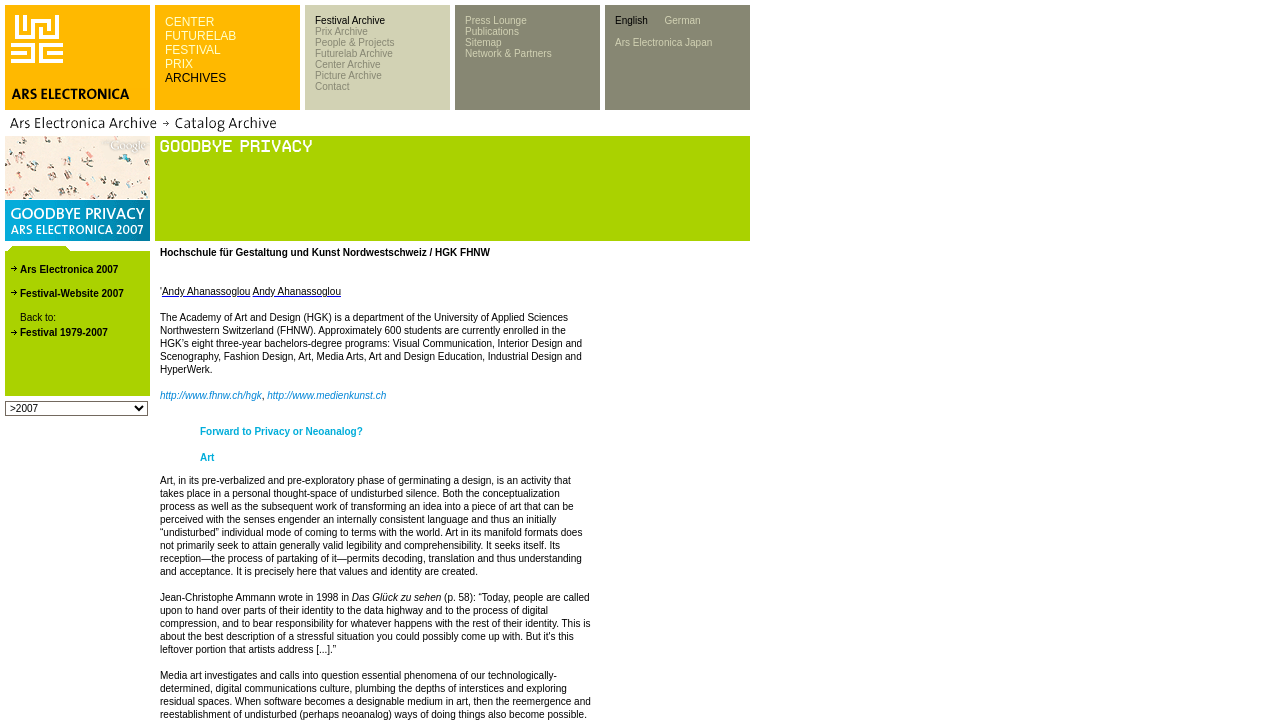Locate the bounding box coordinates of the item that should be clicked to fulfill the instruction: "Click the link to Festival Archive".

[0.246, 0.021, 0.301, 0.036]